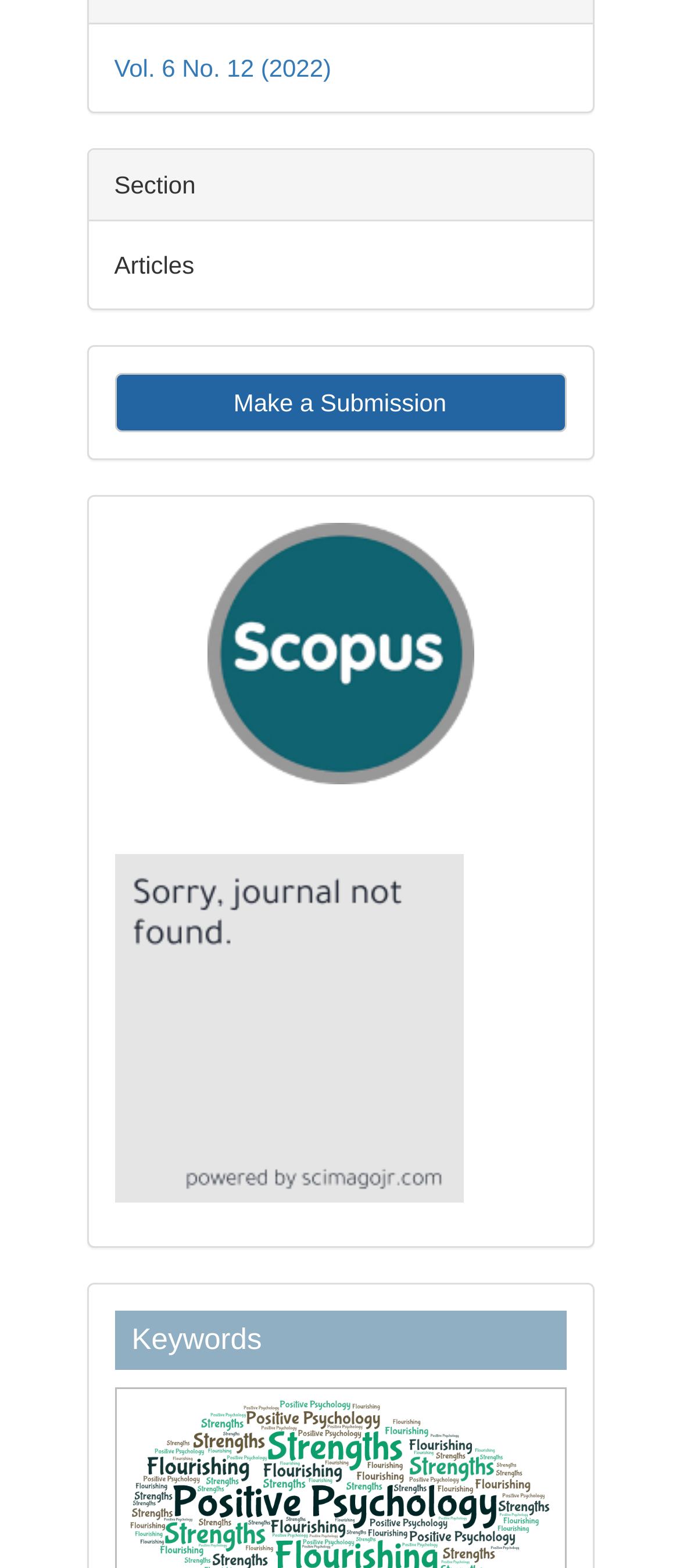What is the latest volume and issue number?
Based on the screenshot, provide a one-word or short-phrase response.

Vol. 6 No. 12 (2022)